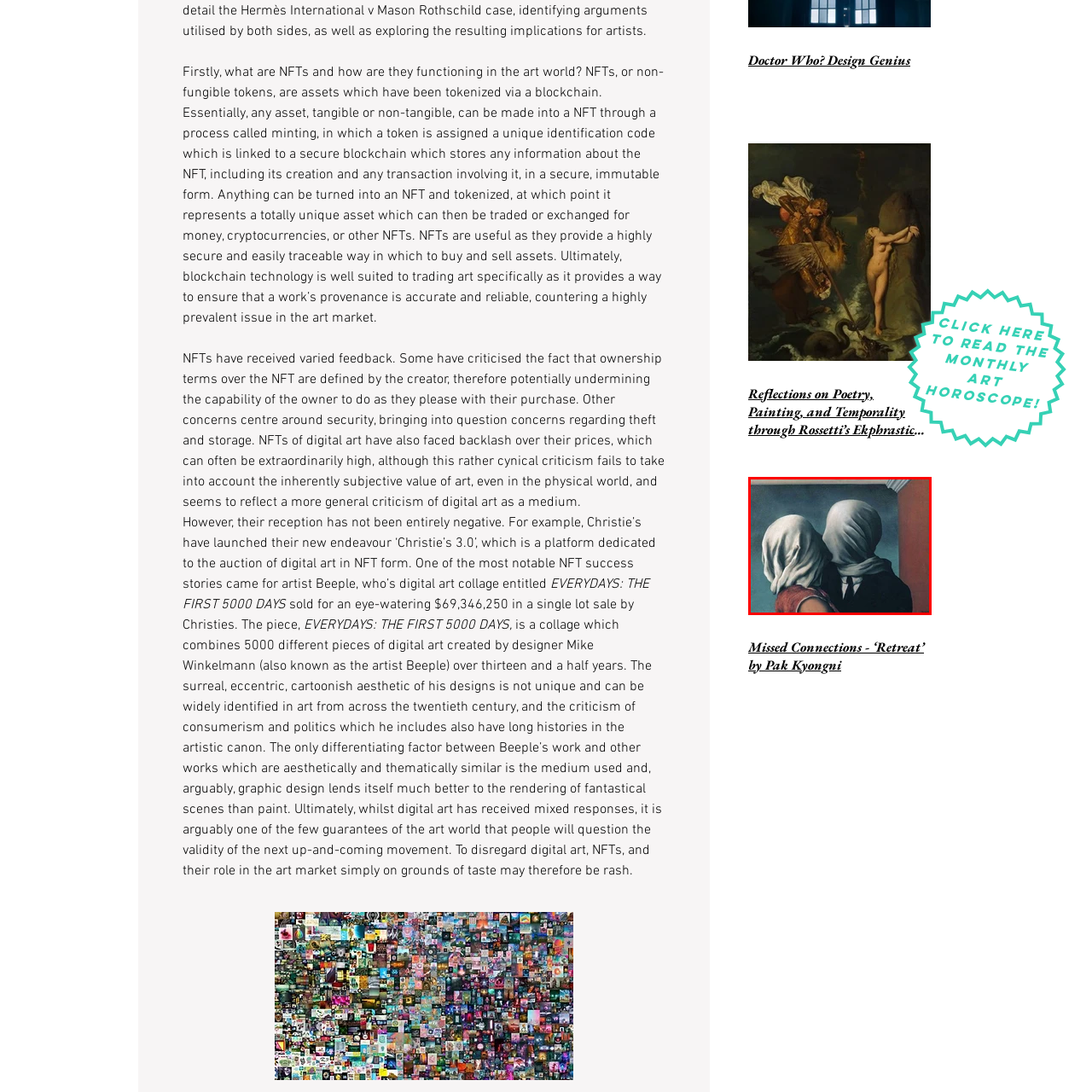Inspect the area marked by the red box and provide a short answer to the question: What is the significance of the veiling of the figures' faces?

adds a layer of mystery